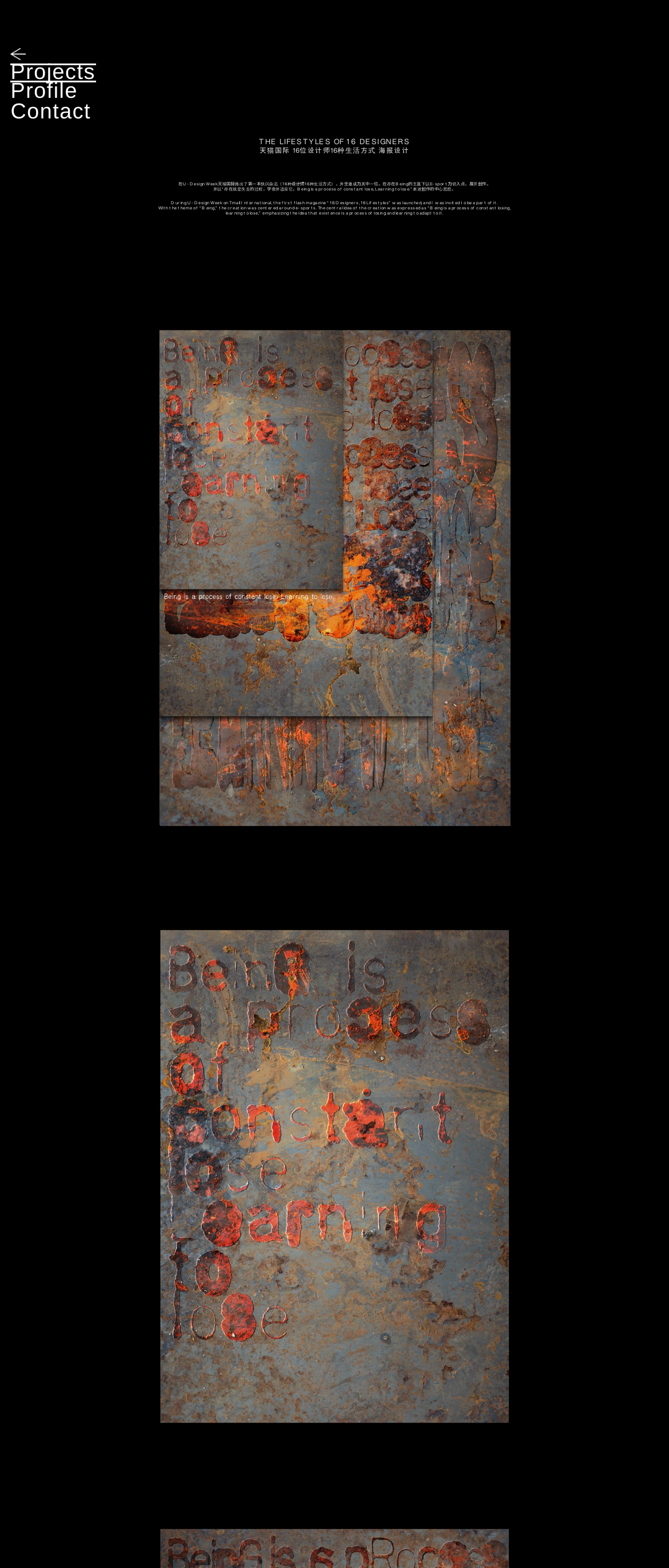Bounding box coordinates are to be given in the format (top-left x, top-left y, bottom-right x, bottom-right y). All values must be floating point numbers between 0 and 1. Provide the bounding box coordinate for the UI element described as: Contact

[0.016, 0.065, 0.136, 0.078]